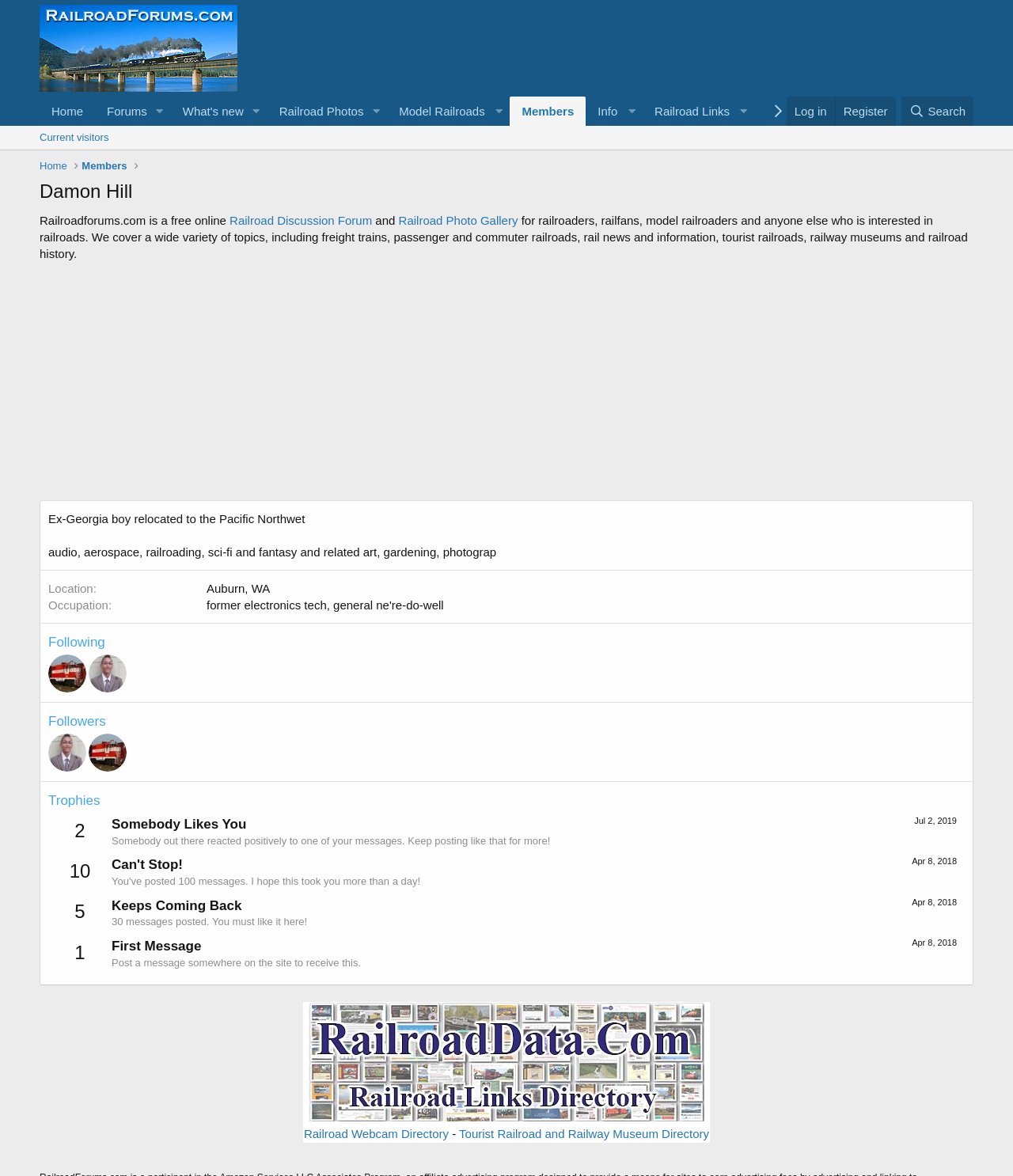Find the bounding box coordinates of the clickable region needed to perform the following instruction: "Go to 'Home' page". The coordinates should be provided as four float numbers between 0 and 1, i.e., [left, top, right, bottom].

[0.039, 0.082, 0.094, 0.107]